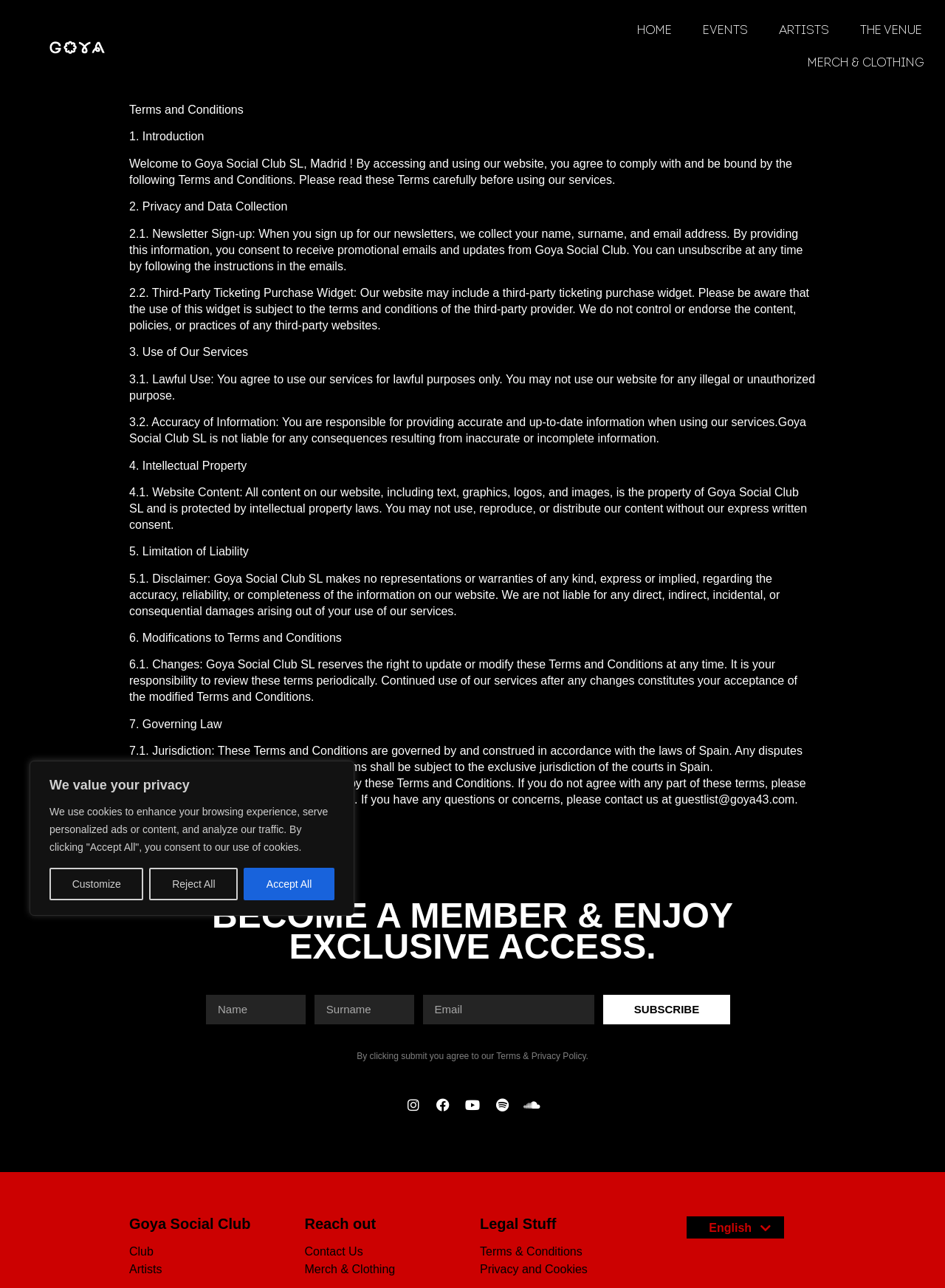Locate the bounding box coordinates of the item that should be clicked to fulfill the instruction: "Click on the Beest logo".

None